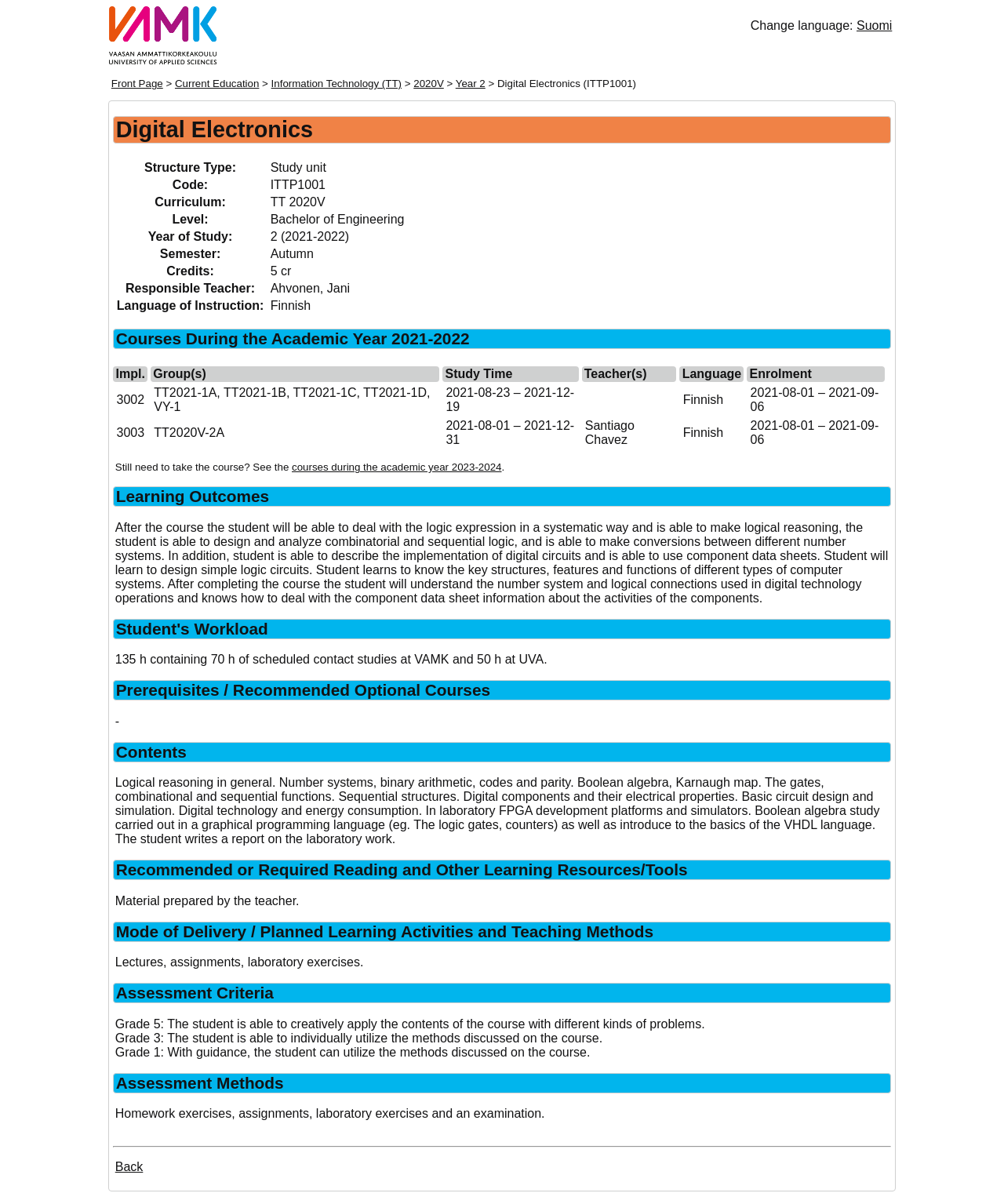Show the bounding box coordinates of the region that should be clicked to follow the instruction: "Go to Front Page."

[0.111, 0.065, 0.162, 0.074]